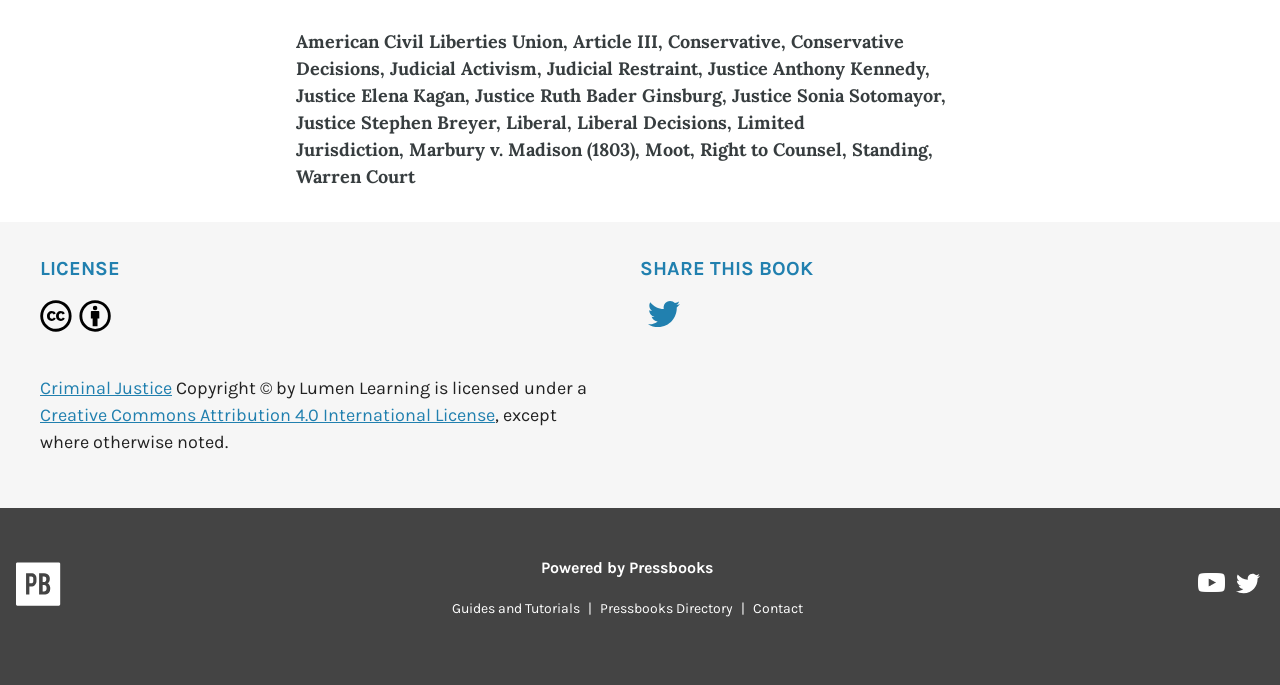What is the name of the book being shared?
Using the image as a reference, answer with just one word or a short phrase.

Not mentioned